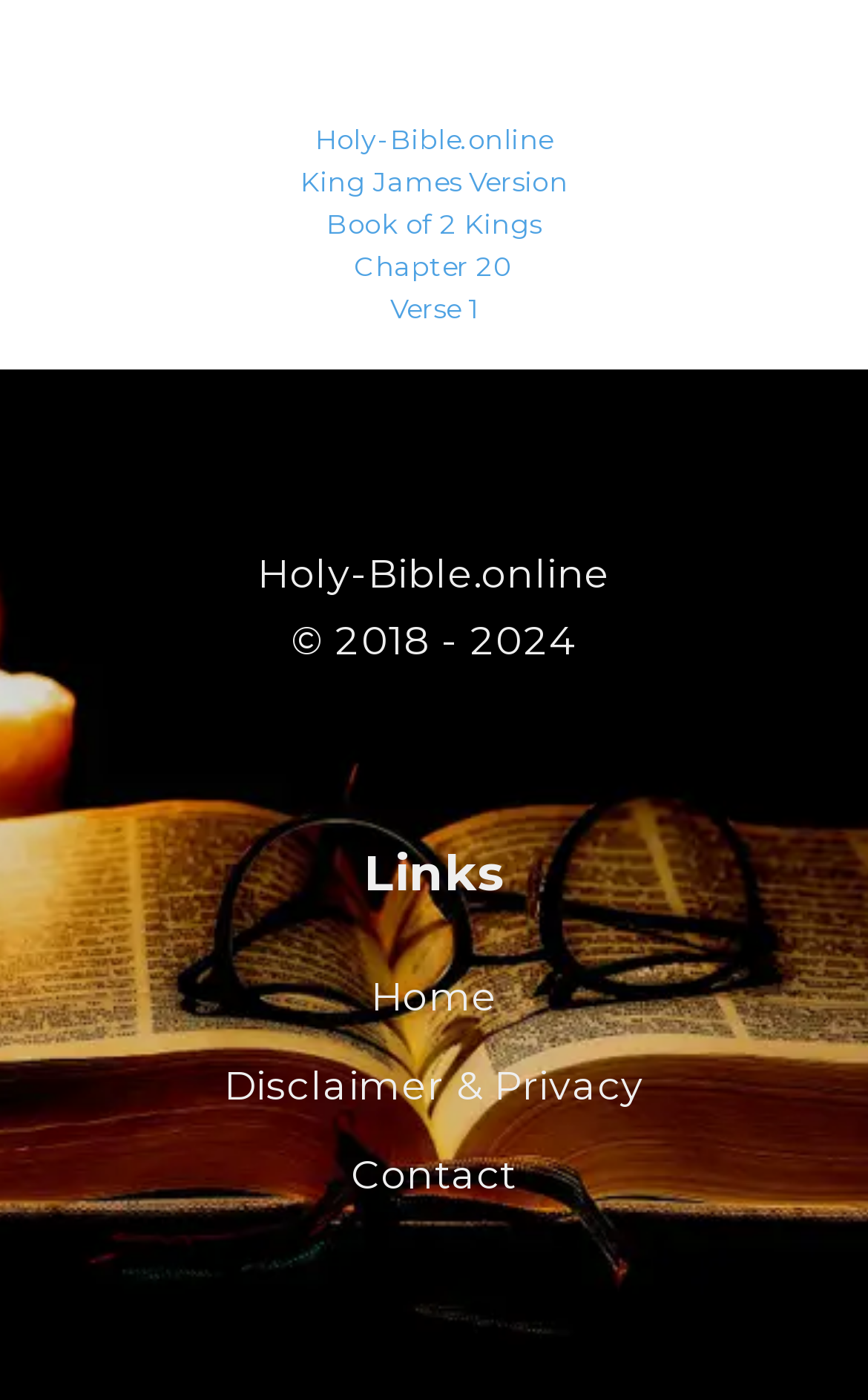What is the name of the website?
Please give a detailed and elaborate answer to the question.

I determined the name of the website by looking at the top-left link with the text 'Holy-Bible.online' and the static text 'Holy-Bible.online' at the top of the page, which suggests that this is the name of the website.